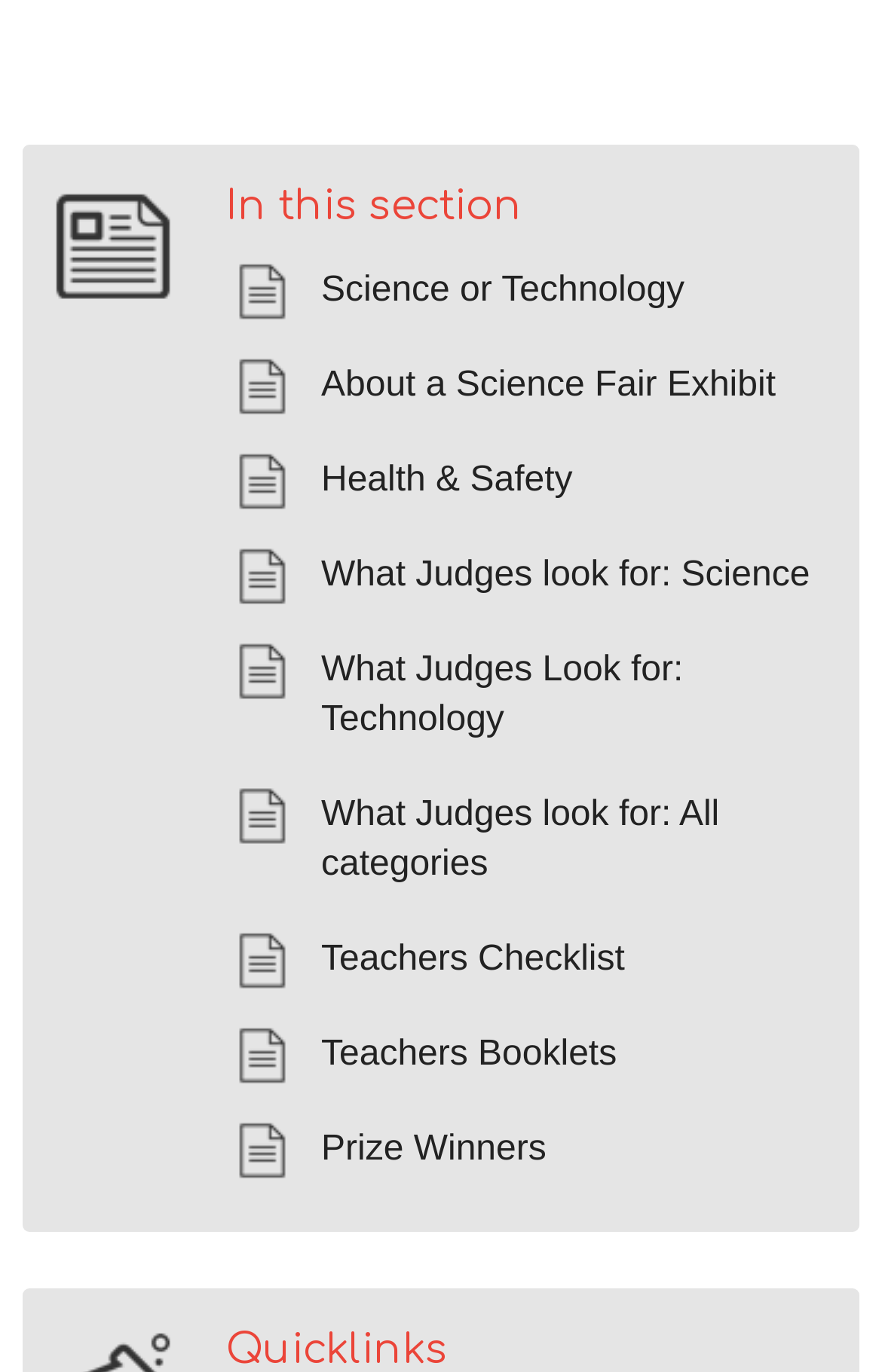Given the description "Health & Safety", determine the bounding box of the corresponding UI element.

[0.256, 0.325, 0.936, 0.394]